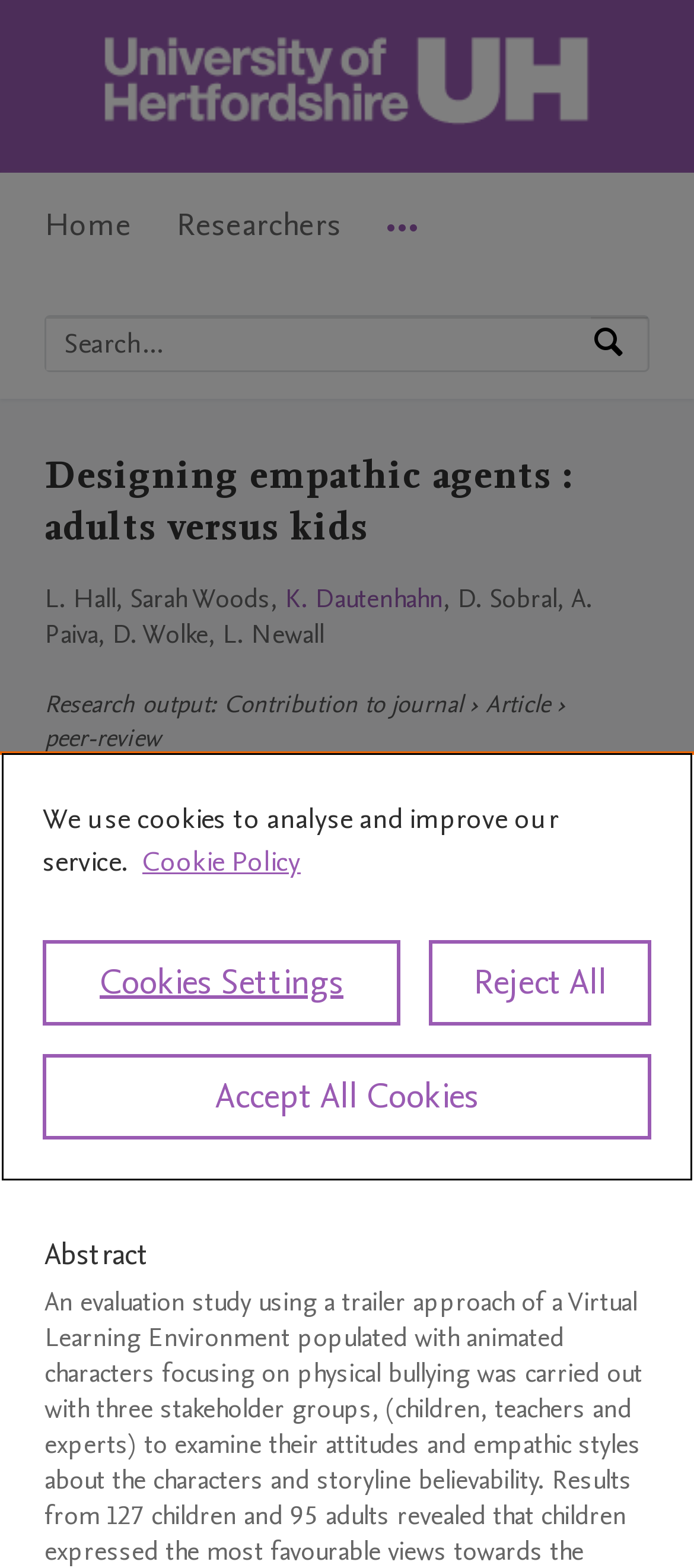Respond to the following query with just one word or a short phrase: 
What is the research output about?

Designing empathic agents